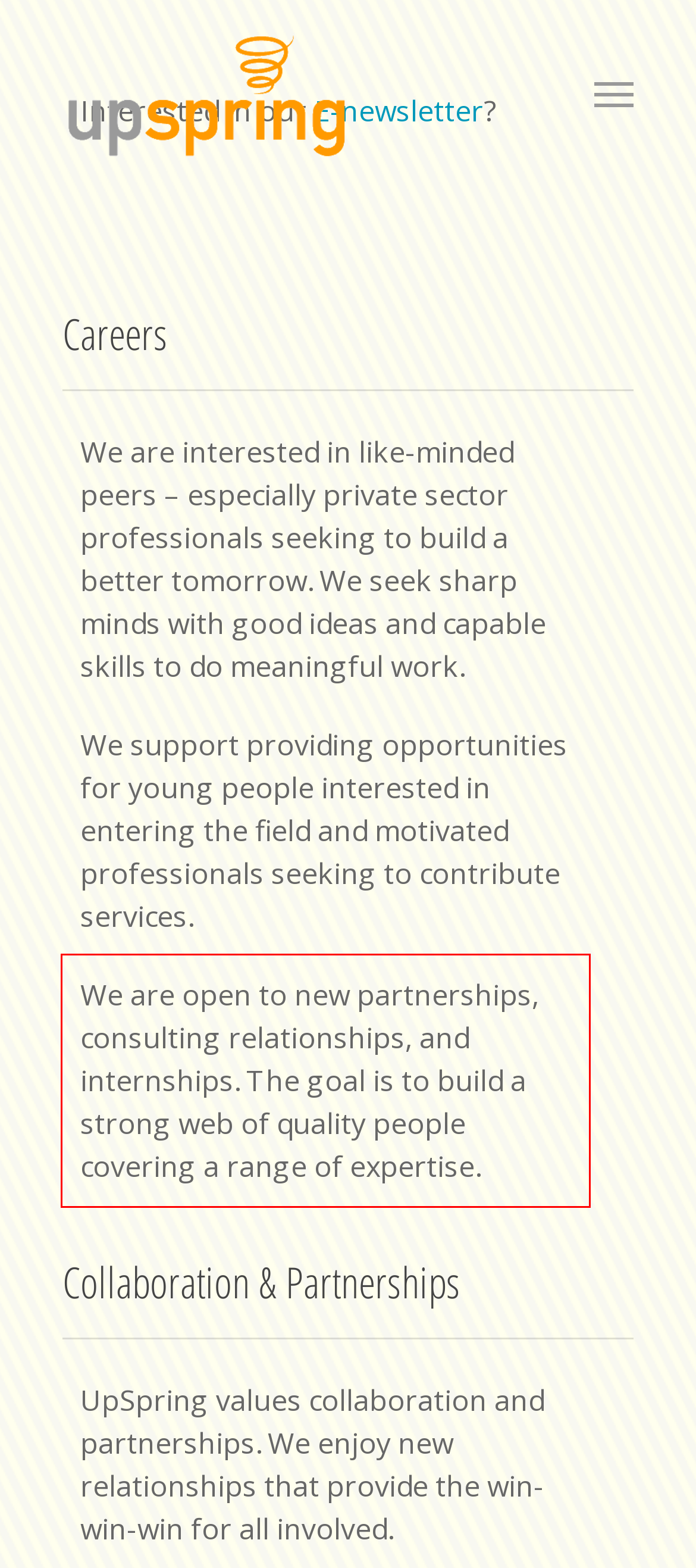Observe the screenshot of the webpage, locate the red bounding box, and extract the text content within it.

We are open to new partnerships, consulting relationships, and internships. The goal is to build a strong web of quality people covering a range of expertise.